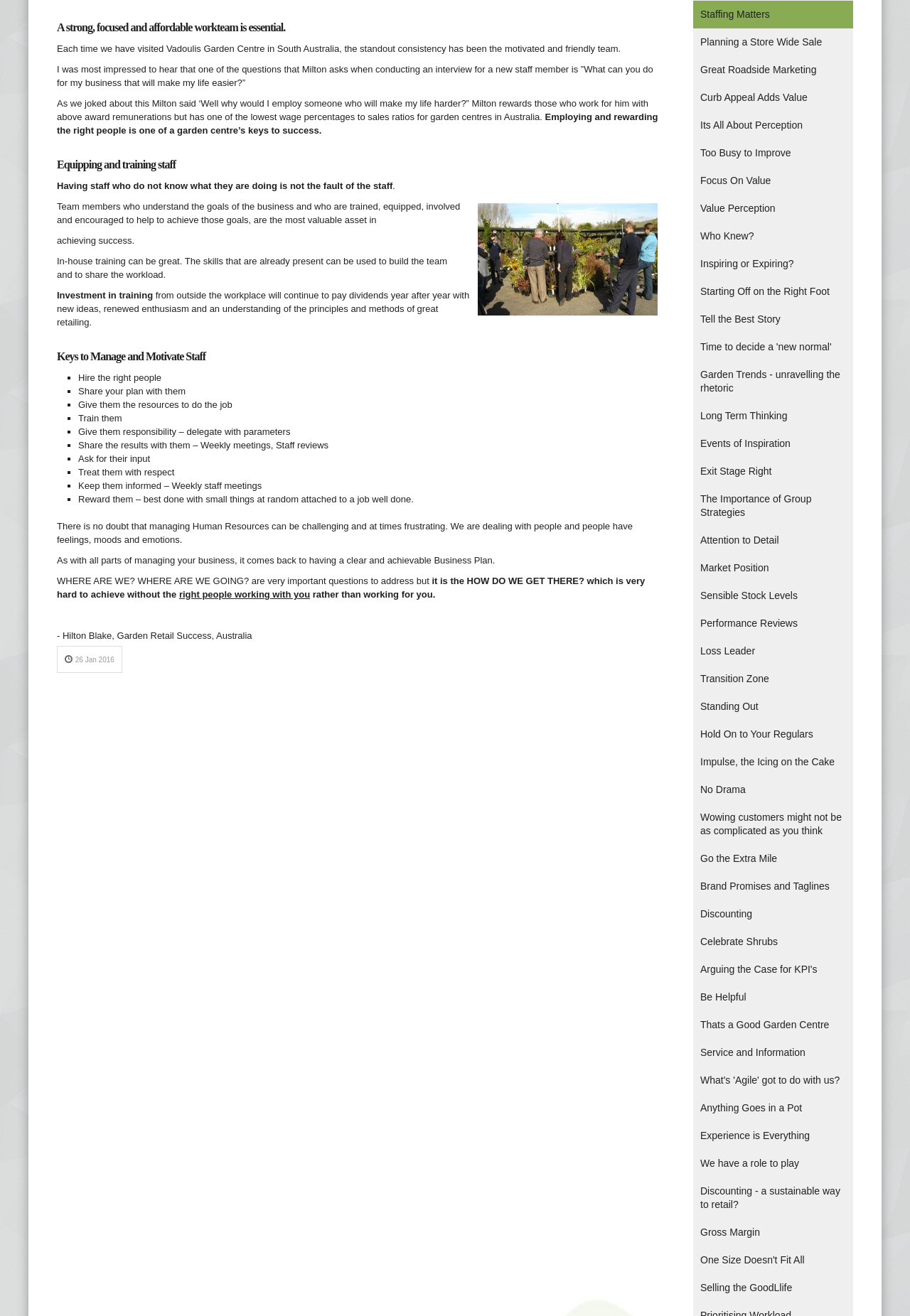Give a one-word or one-phrase response to the question: 
What is the key to a garden centre's success?

Employing and rewarding the right people